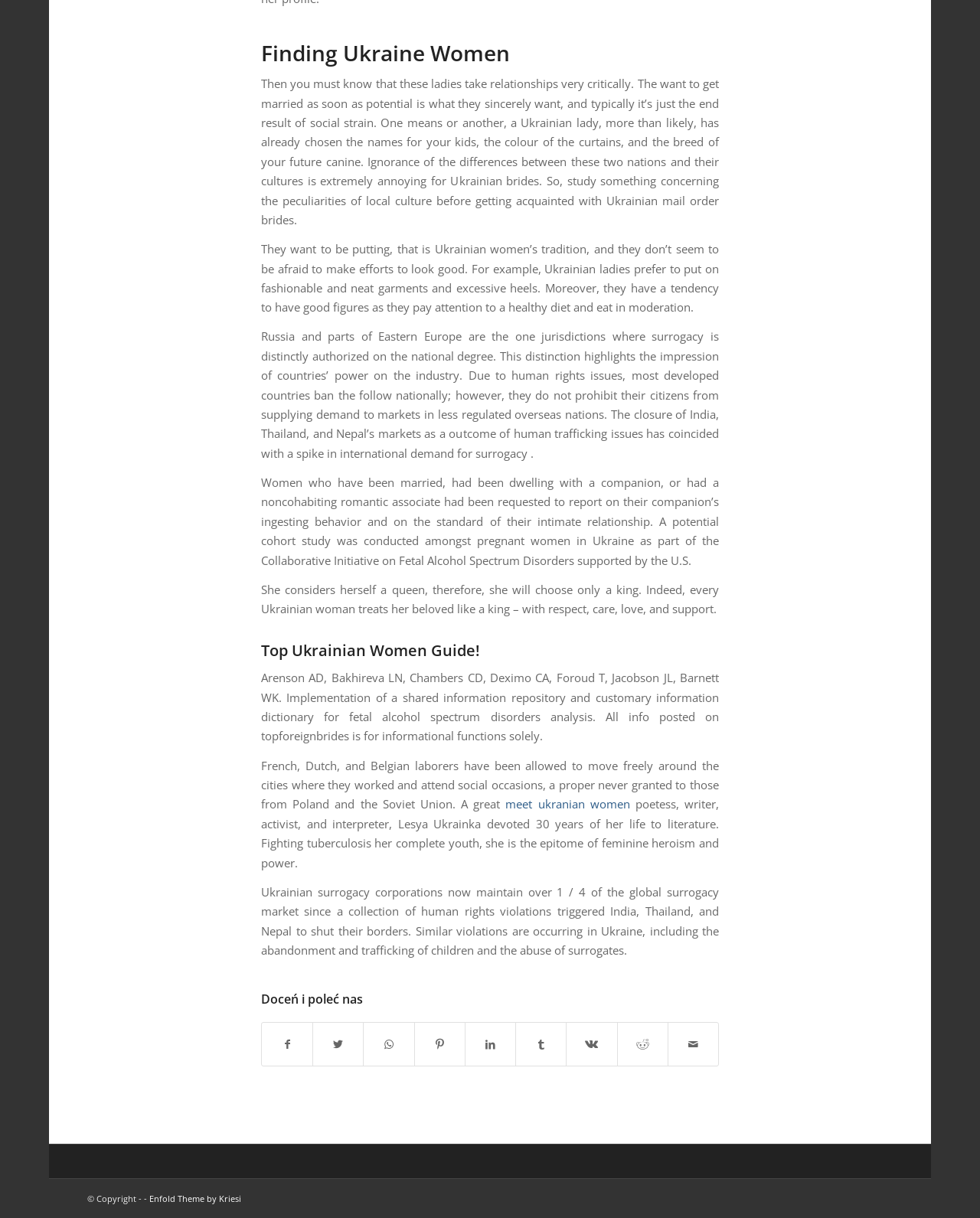What do Ukrainian women want in relationships?
Using the information from the image, provide a comprehensive answer to the question.

According to the webpage, Ukrainian women take relationships very seriously and want to get married as soon as possible. This is evident from the text 'The want to get married as soon as possible is what they sincerely want, and typically it’s just the end result of social pressure.'